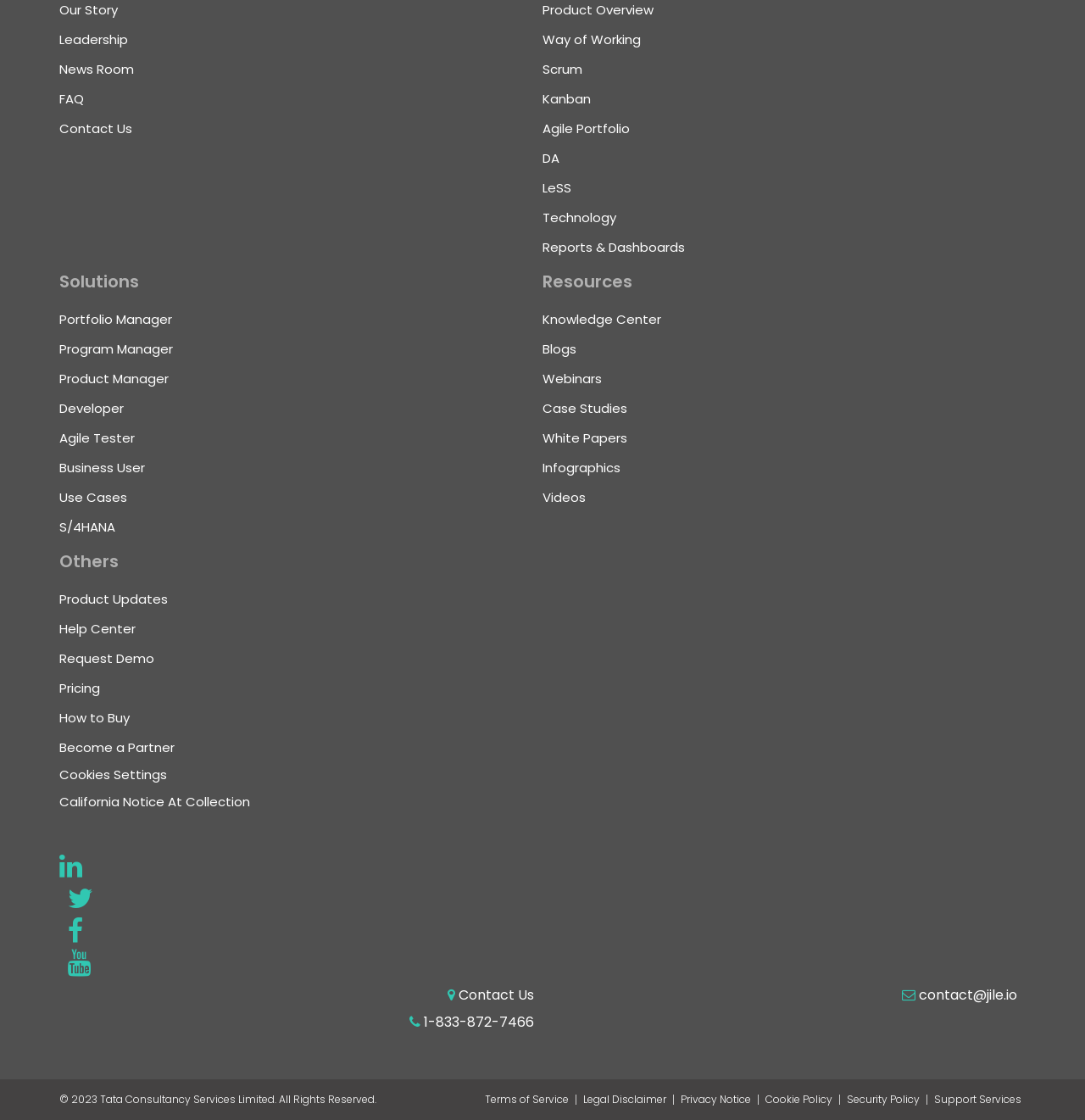What is the category of 'Portfolio Manager'?
Refer to the image and give a detailed response to the question.

I found that 'Portfolio Manager' is a link located at coordinates [0.055, 0.277, 0.159, 0.293]. By looking at the surrounding elements, I saw that it is categorized under 'Solutions', which is a static text element located at coordinates [0.055, 0.24, 0.128, 0.262].